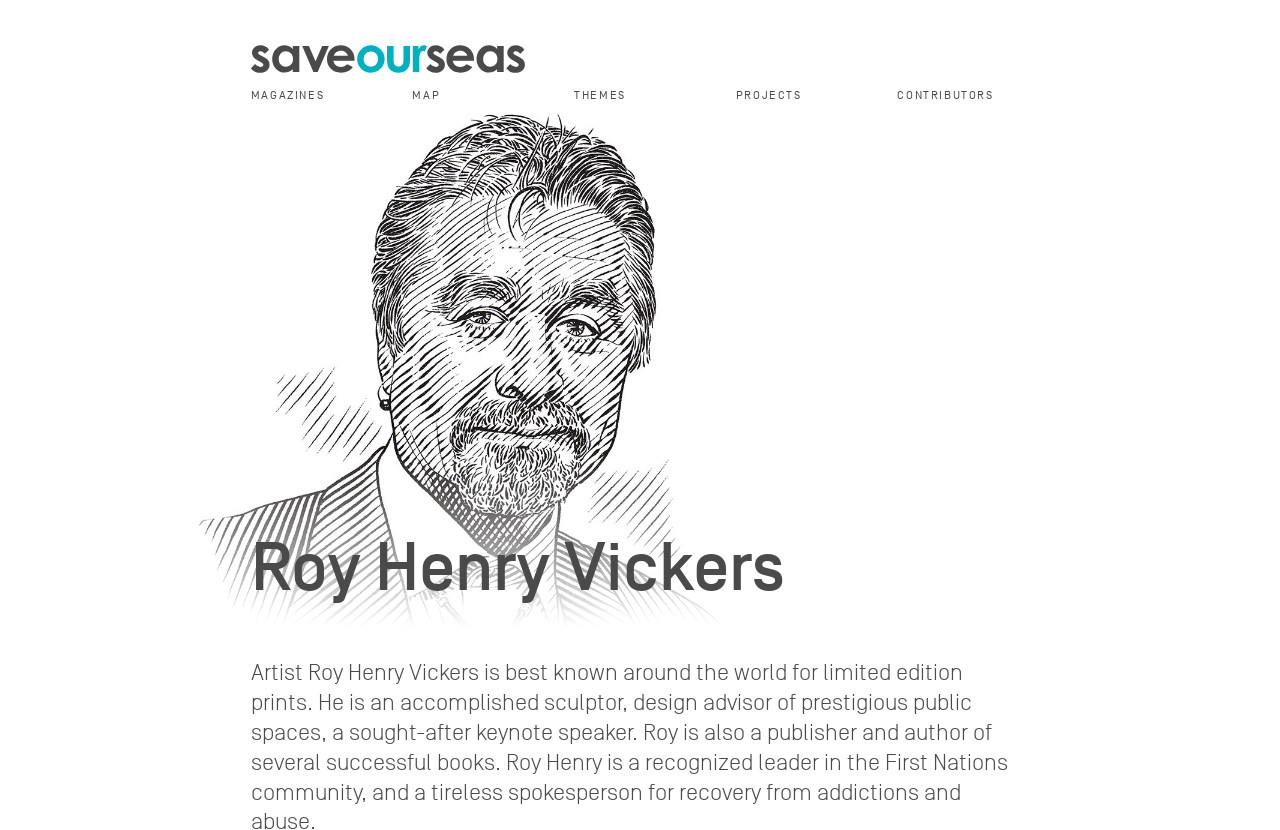What is the name of the artist?
Using the picture, provide a one-word or short phrase answer.

Roy Henry Vickers